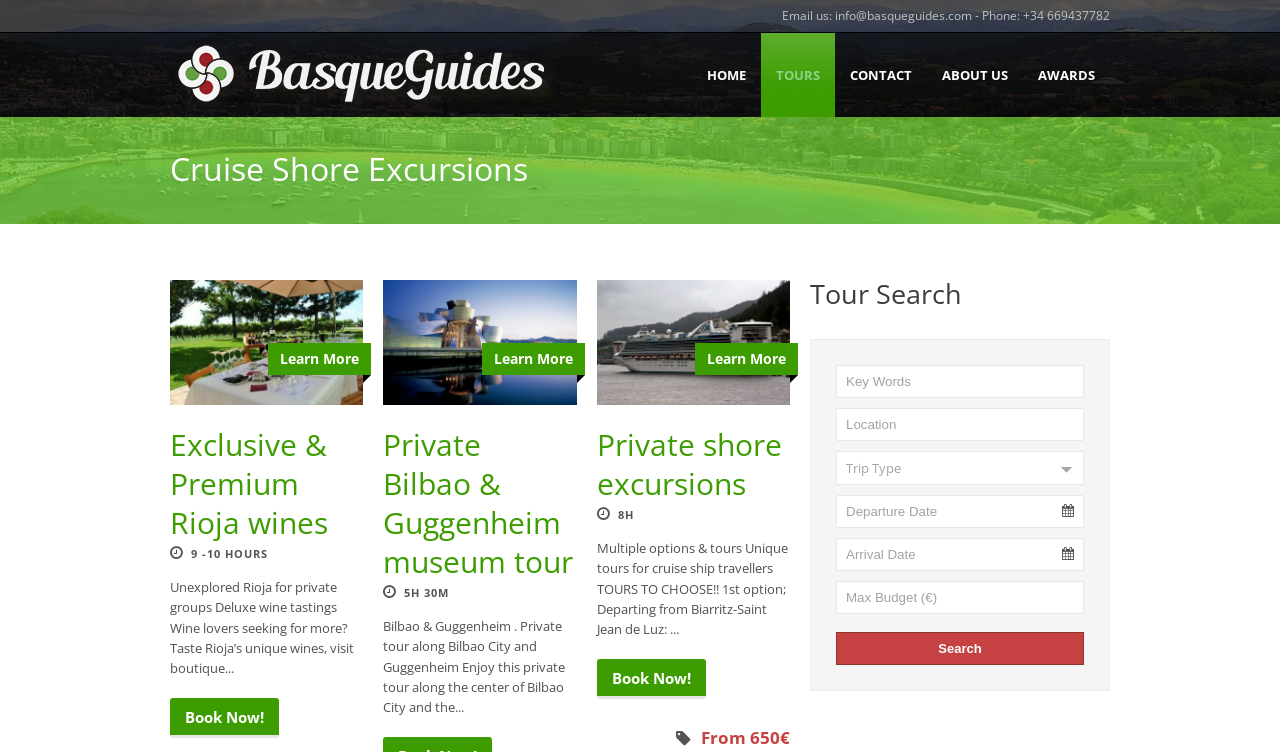What is the maximum budget field label in the tour search form?
Using the details shown in the screenshot, provide a comprehensive answer to the question.

I found the maximum budget field label by looking at the tour search form, which has several text boxes and a combobox. The label 'Max Budget (€)' is next to a text box.